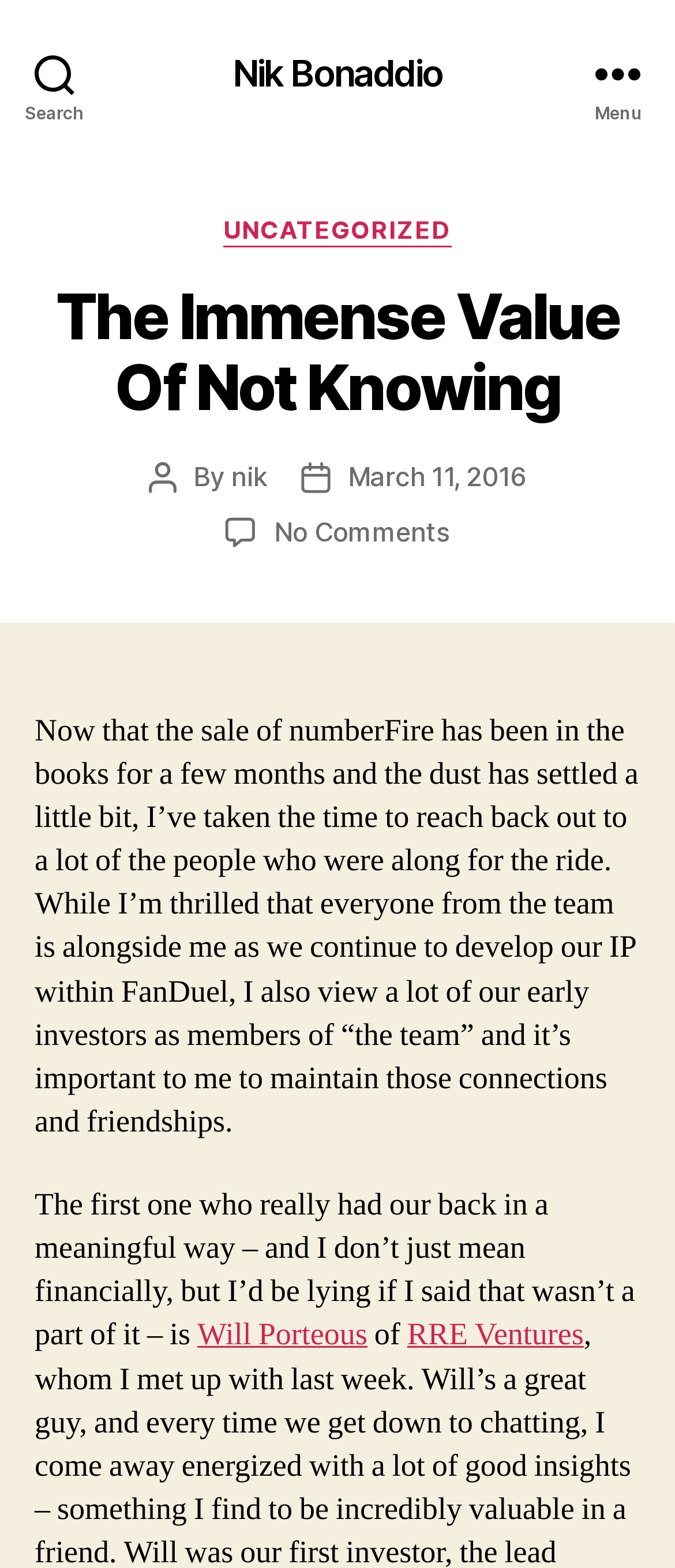Give a one-word or phrase response to the following question: Who was the first investor to support the team?

Will Porteous